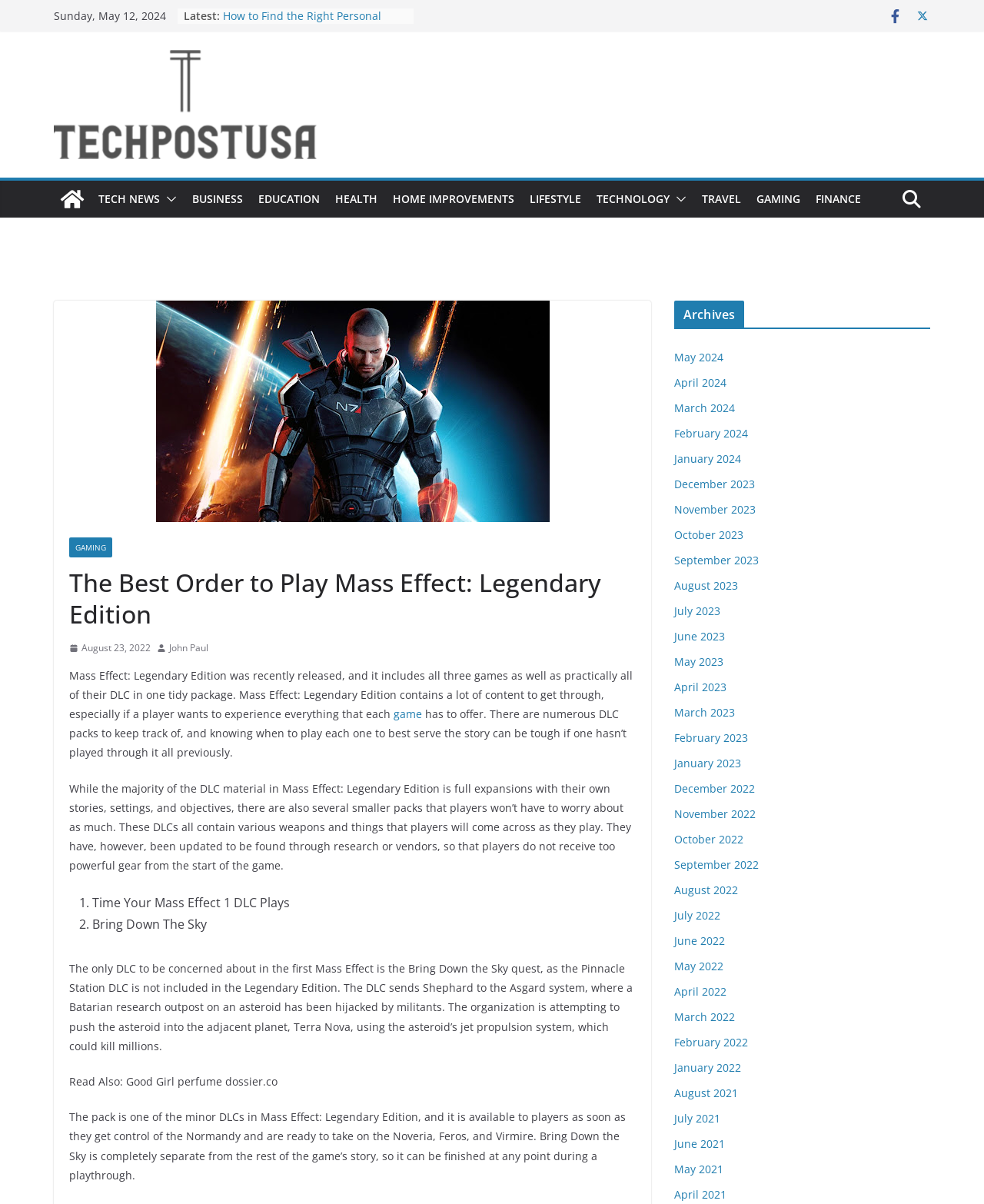Provide a single word or phrase to answer the given question: 
What is the date of the latest article?

Sunday, May 12, 2024